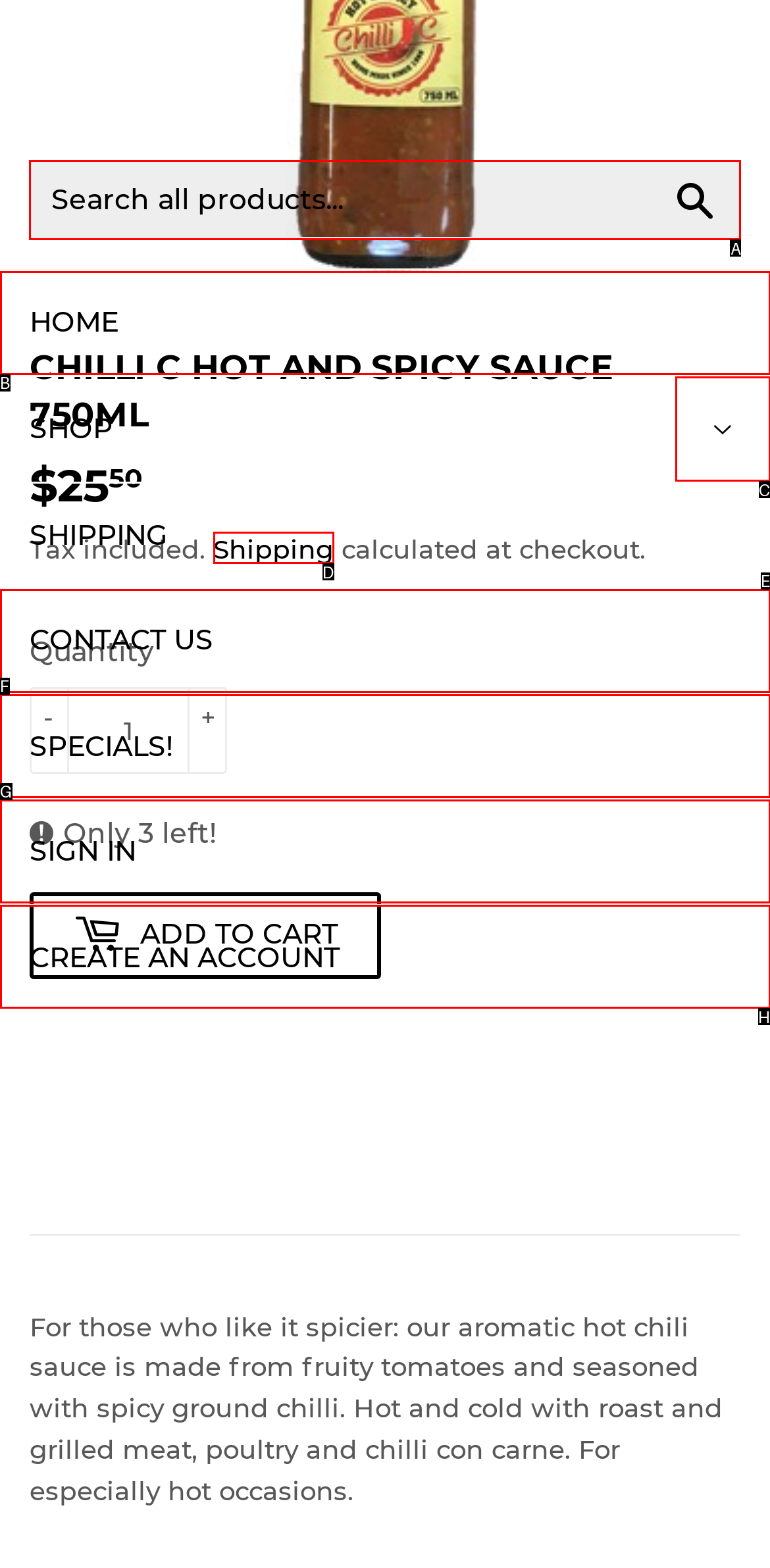Select the UI element that should be clicked to execute the following task: Click the 'Menu' button
Provide the letter of the correct choice from the given options.

None